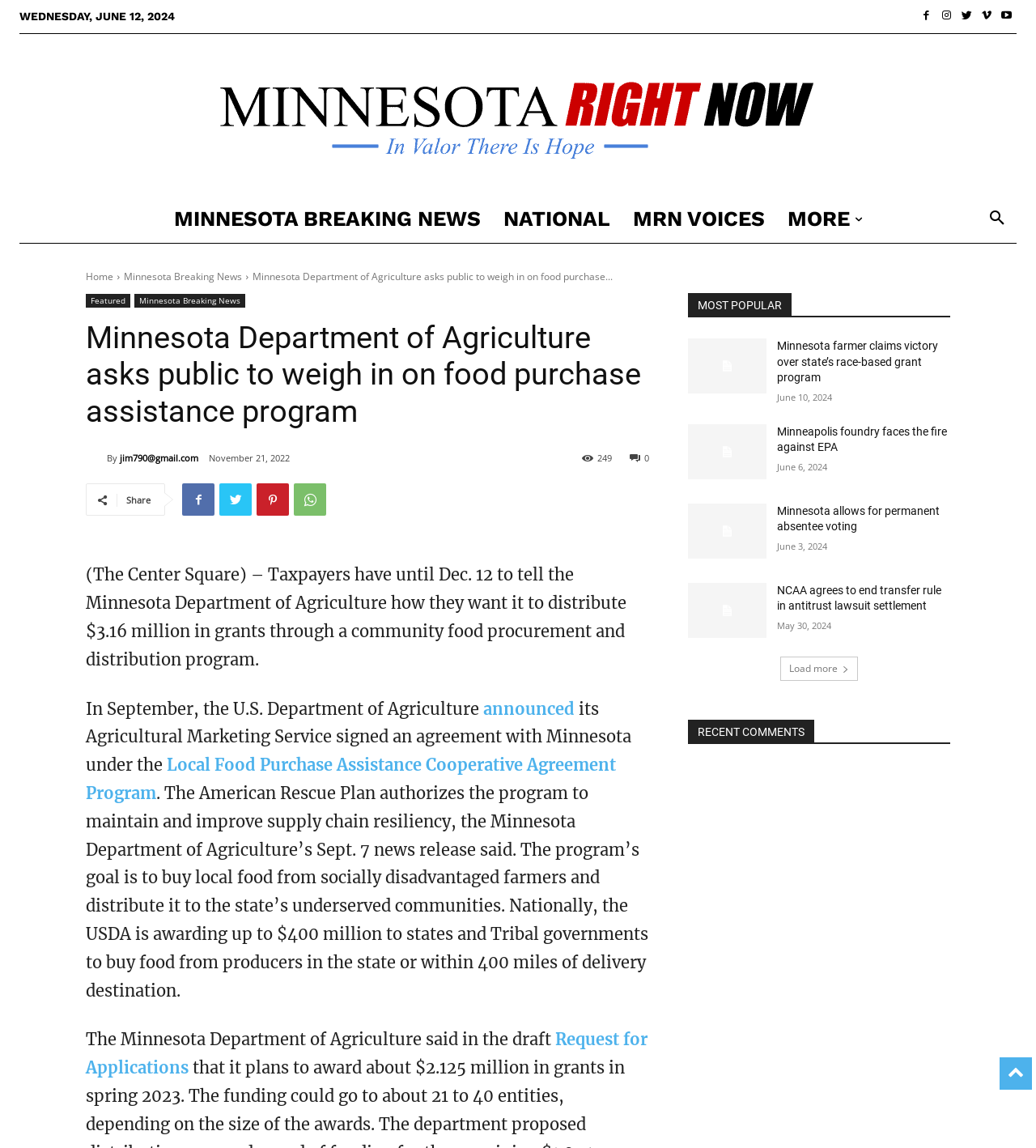What is the deadline for taxpayers to provide input on food purchase assistance program?
Using the image, provide a concise answer in one word or a short phrase.

Dec. 12